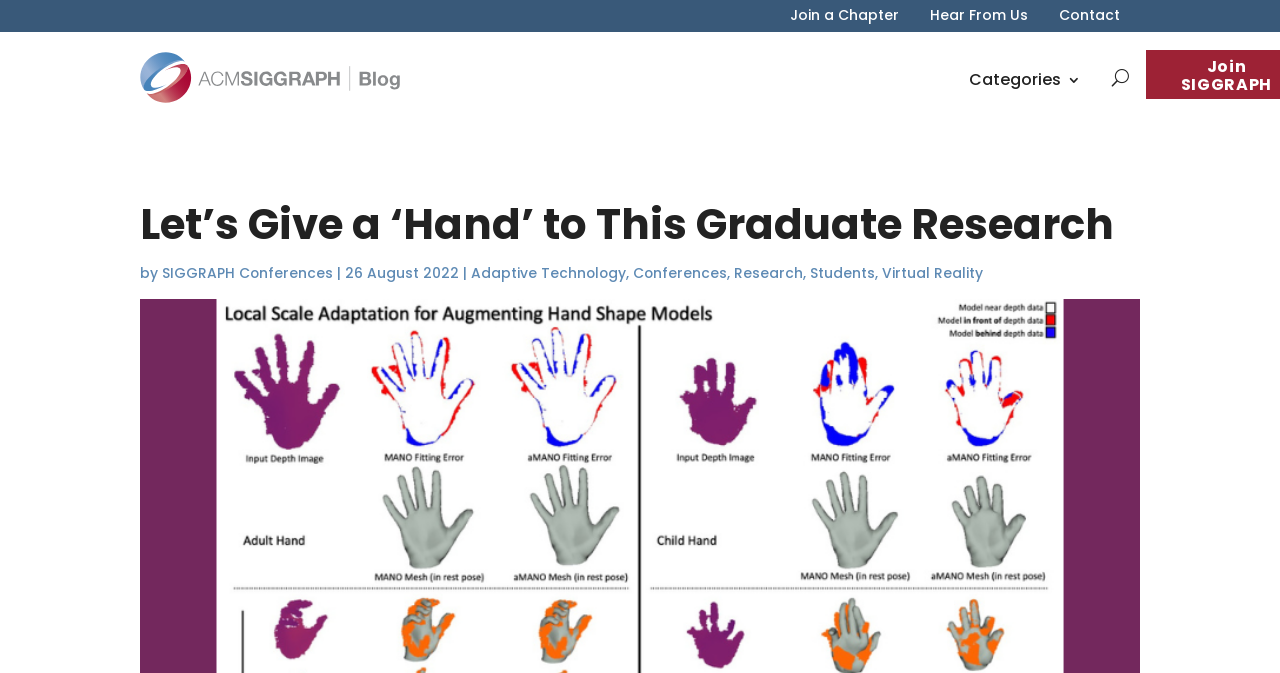How many links are present in the top navigation bar?
Based on the visual, give a brief answer using one word or a short phrase.

3